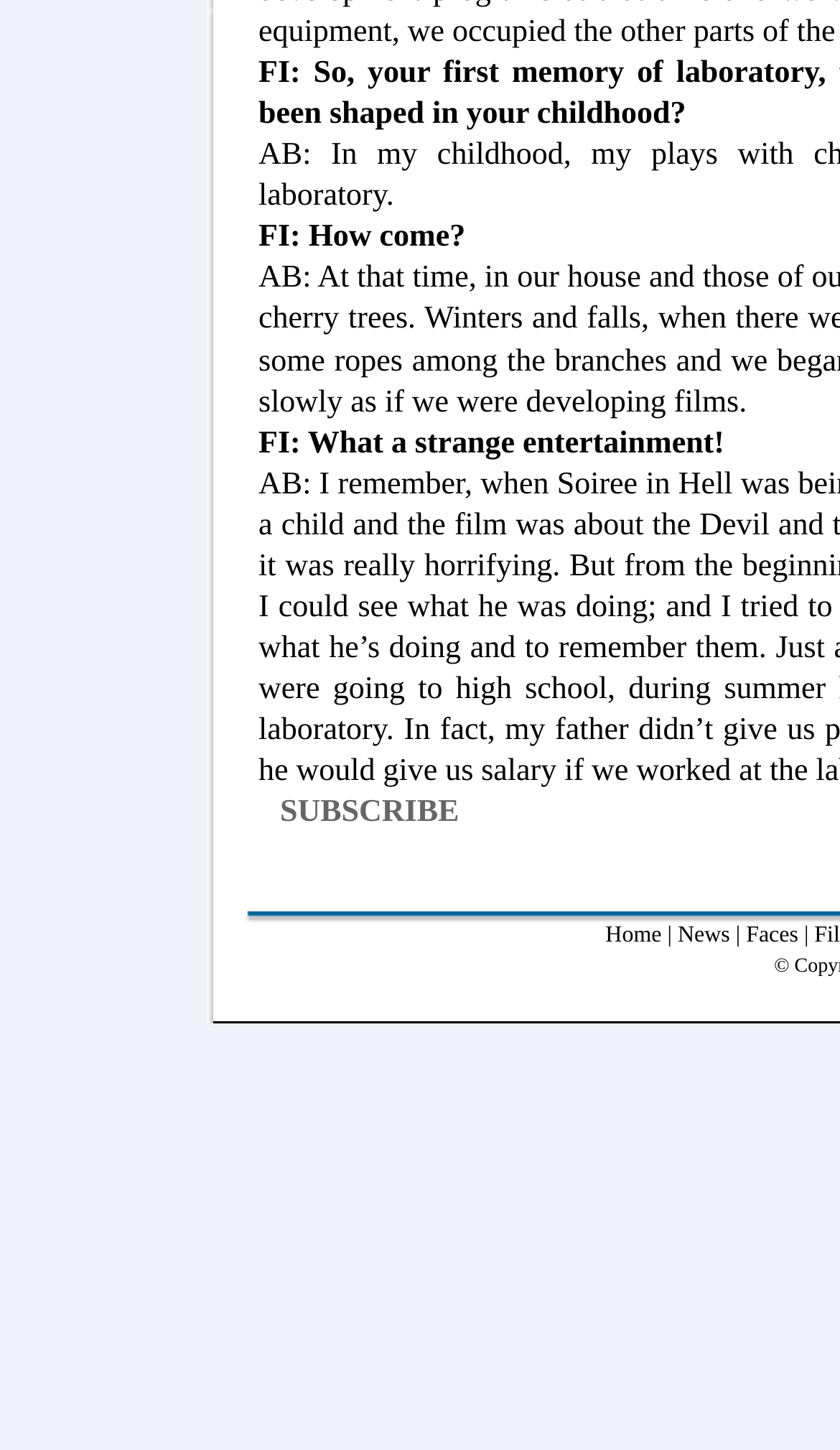Provide a brief response in the form of a single word or phrase:
What is the first text on the webpage?

FI: How come?